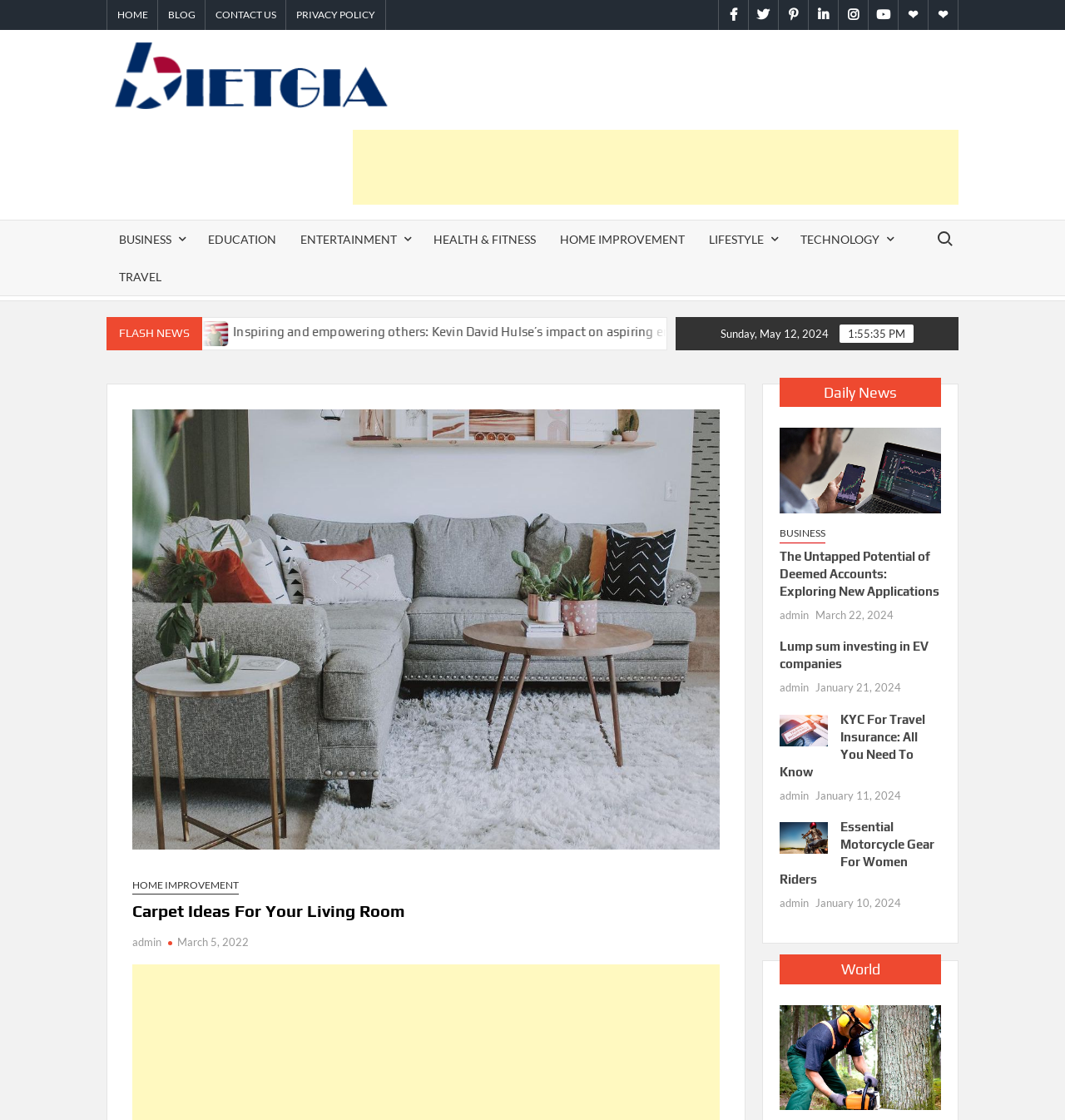What is the date of the latest article?
Please respond to the question with as much detail as possible.

I looked for the date mentioned in the article section and found the latest date, which is Sunday, May 12, 2024.